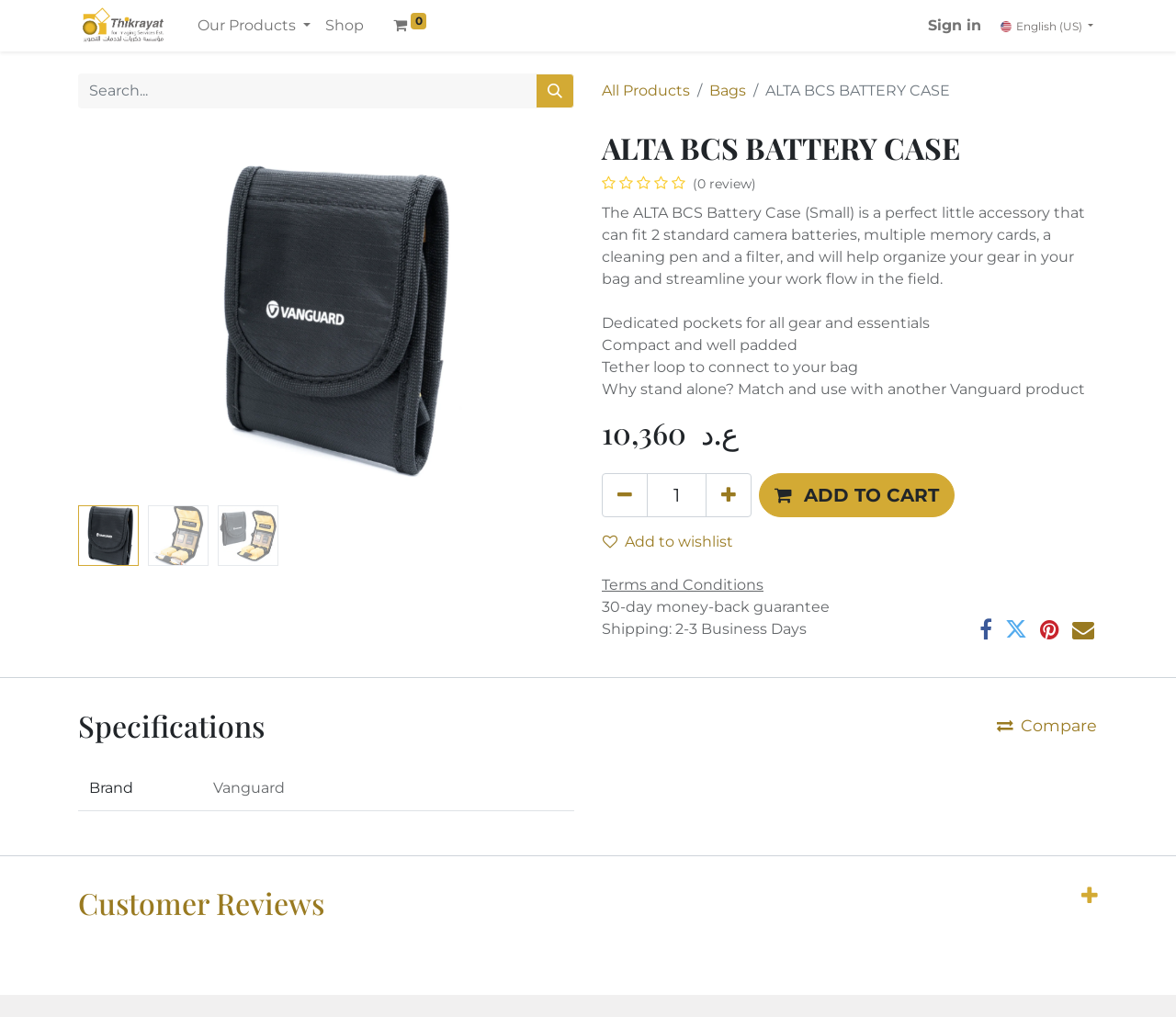What is the purpose of the tether loop?
Answer with a single word or short phrase according to what you see in the image.

To connect to your bag